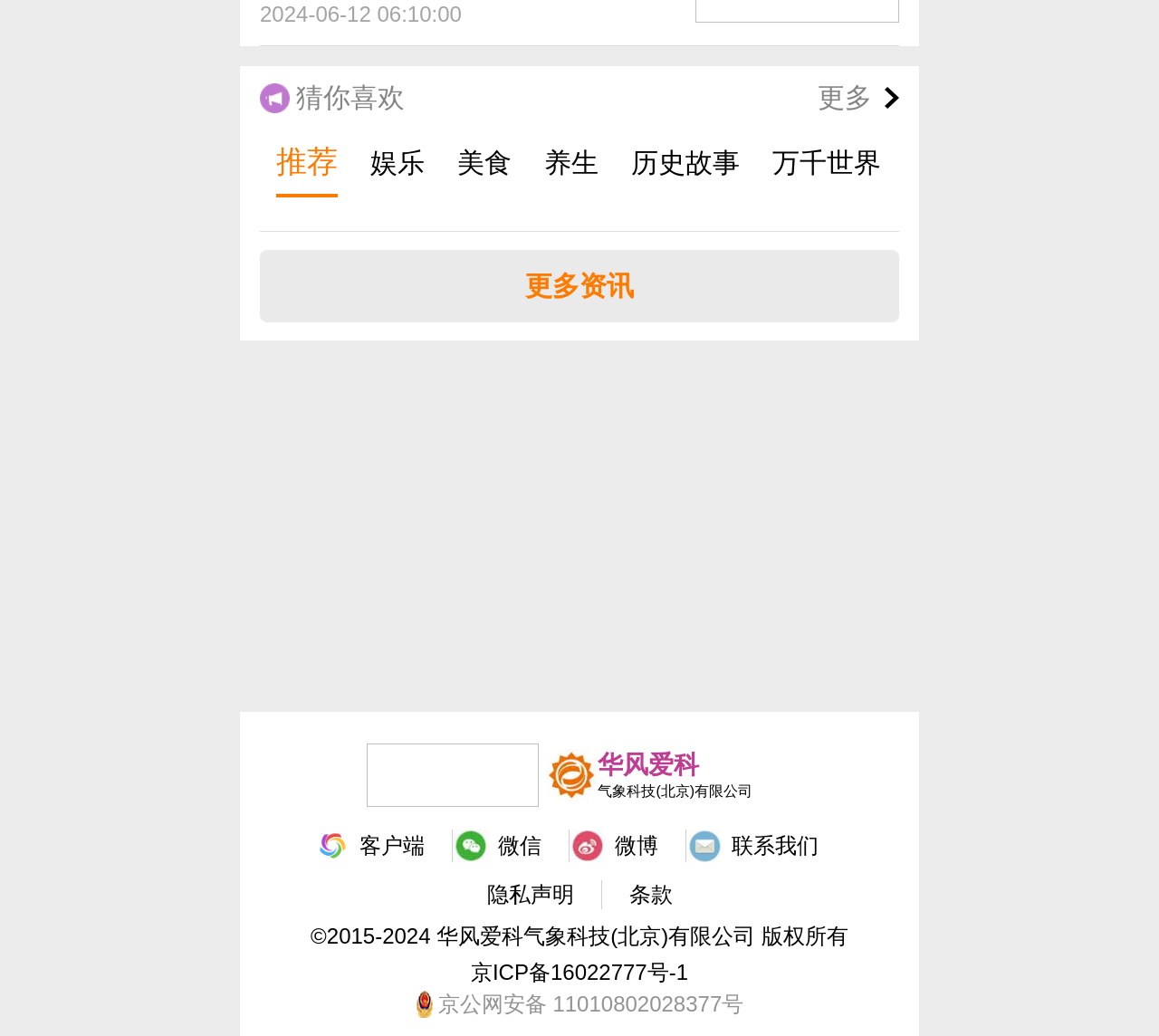Using the webpage screenshot and the element description 京公网安备 11010802028377号, determine the bounding box coordinates. Specify the coordinates in the format (top-left x, top-left y, bottom-right x, bottom-right y) with values ranging from 0 to 1.

[0.223, 0.956, 0.777, 0.983]